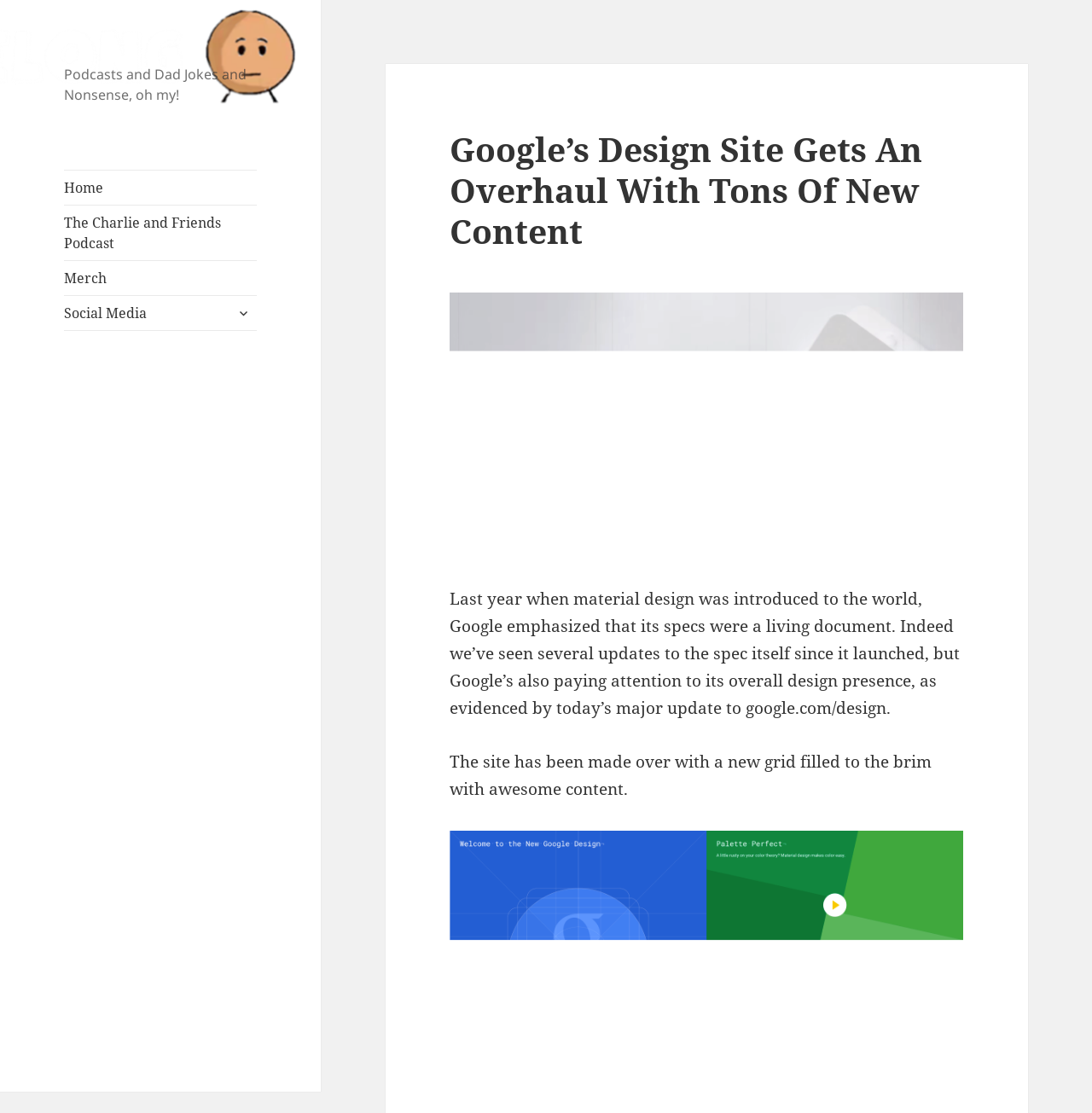Offer a meticulous caption that includes all visible features of the webpage.

The webpage is about Google's design site getting an overhaul with new content. At the top, there is a heading that reads "Podcasts and Dad Jokes and Nonsense, oh my!" followed by a row of links, including "Home", "The Charlie and Friends Podcast", "Merch", and "Social Media". 

To the right of these links, there is an expandable button that, when clicked, reveals a menu with a header that reads "Google’s Design Site Gets An Overhaul With Tons Of New Content". Below this header, there is a large image with a link labeled "Screen Shot 2015-05-28 at 4.11.02 PM". 

Underneath the image, there are two paragraphs of text. The first paragraph explains that Google has updated its design presence, as evidenced by the major update to google.com/design. The second paragraph states that the site has been revamped with a new grid filled with awesome content. 

Further down, there is another image with a link labeled "Screen Shot 2015-05-28 at 4.06.36 PM". Overall, the webpage has a total of 5 links, 2 images, and 4 blocks of text. The layout is organized, with elements arranged in a clear and logical manner.